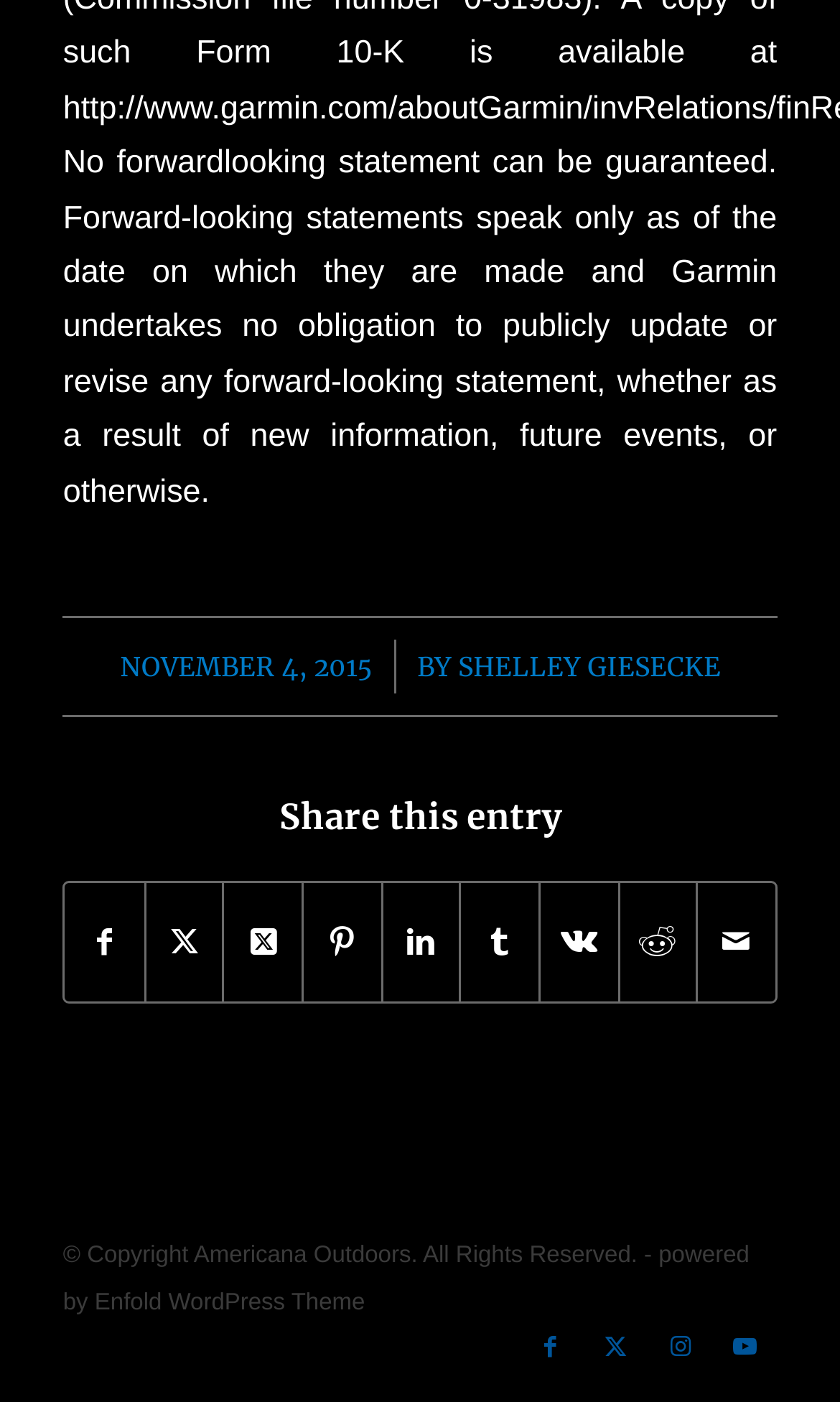Locate the bounding box coordinates of the item that should be clicked to fulfill the instruction: "view Defence".

None